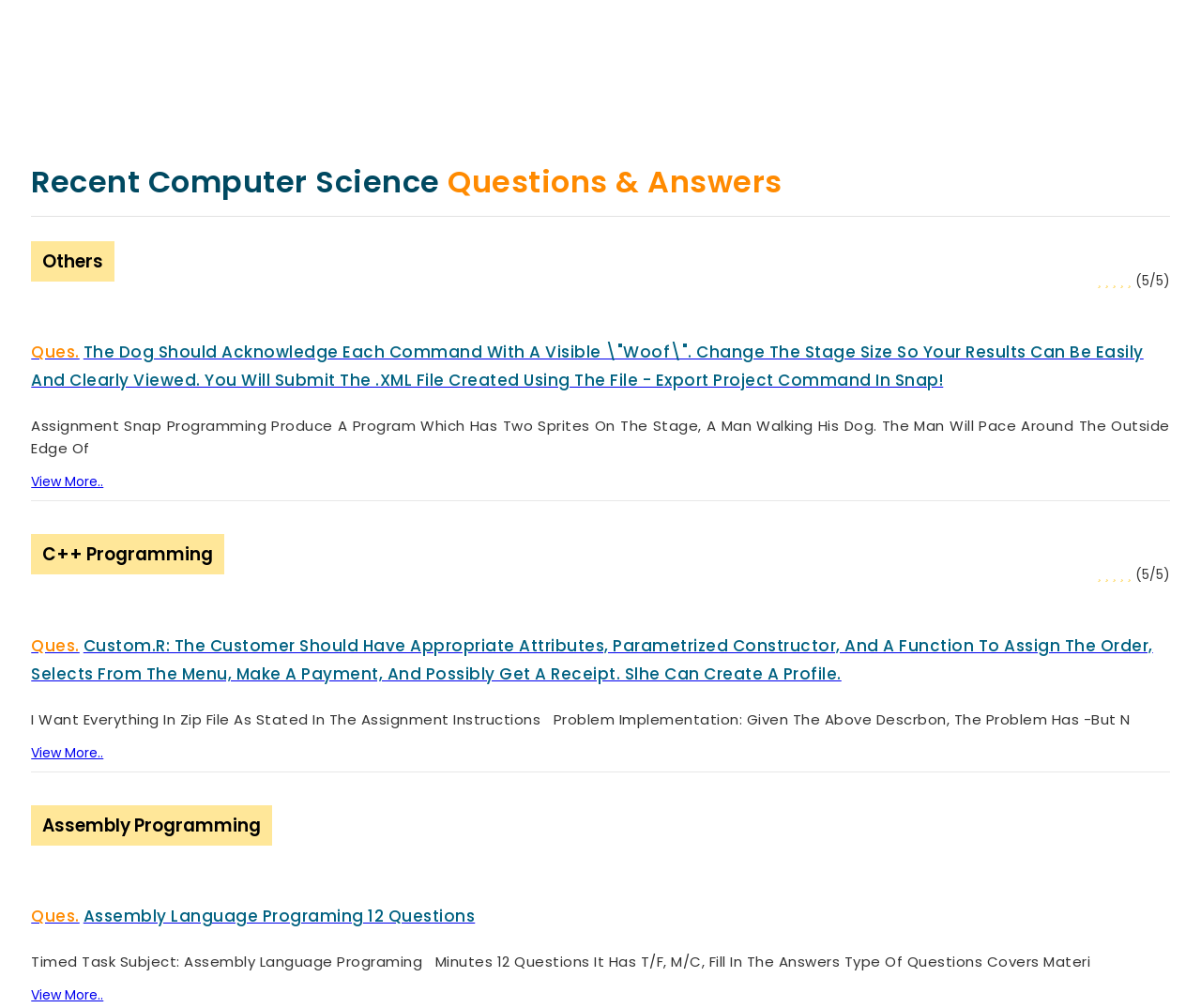Examine the screenshot and answer the question in as much detail as possible: How many pages of questions are available?

The pagination links at the bottom of the webpage indicate that there are at least 165 pages of questions available, with the current page being page 165.